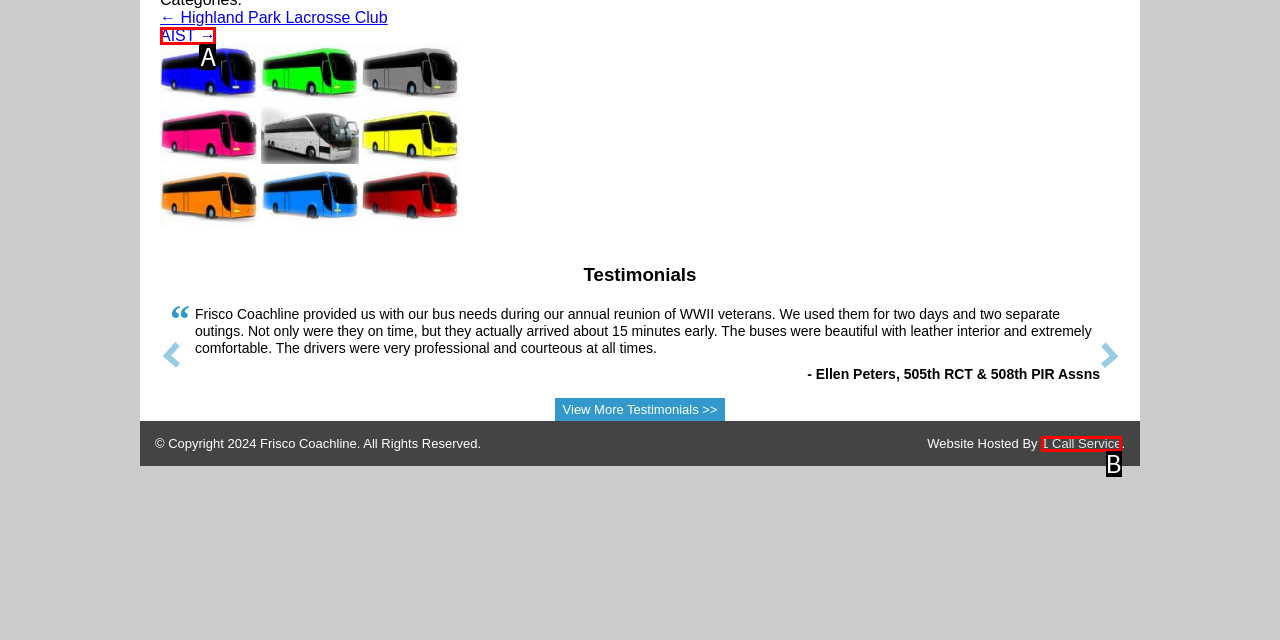With the provided description: 1 Call Service, select the most suitable HTML element. Respond with the letter of the selected option.

B